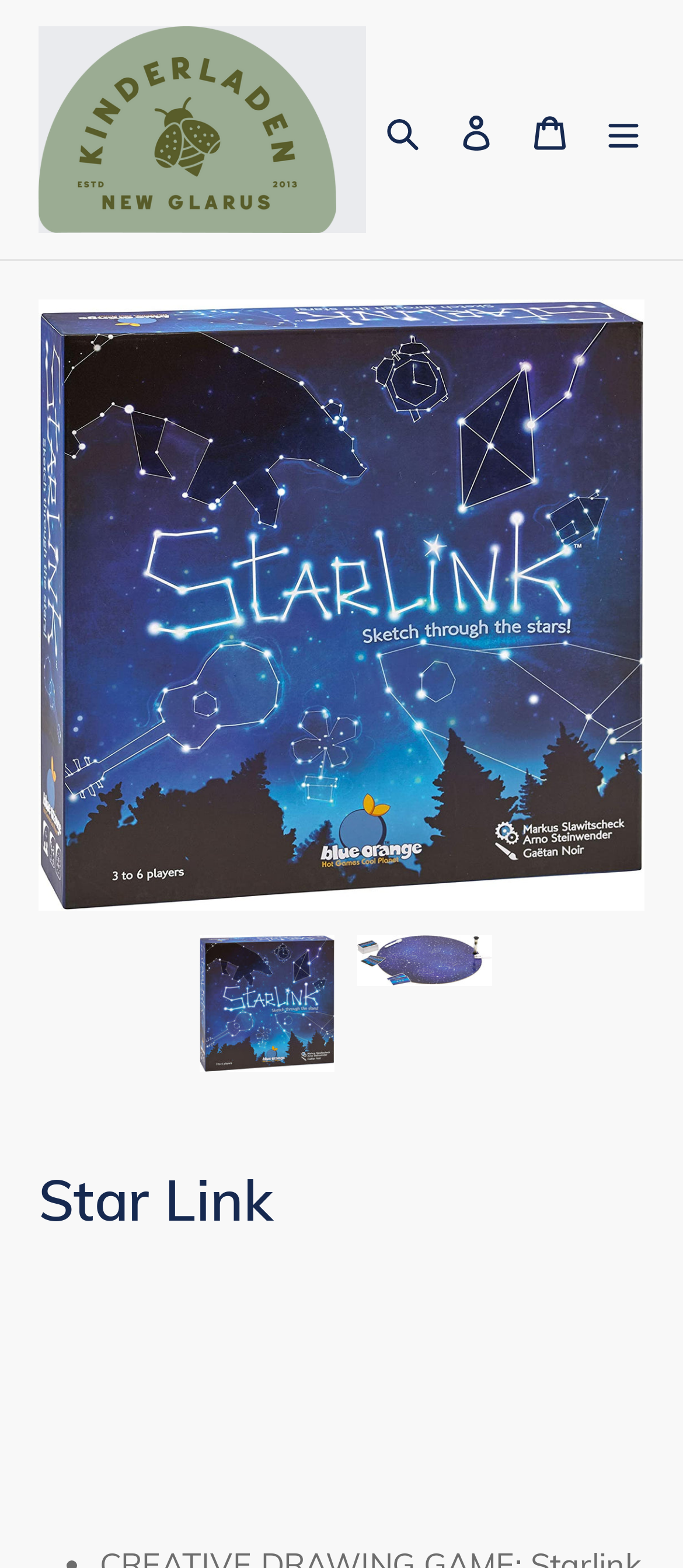Generate a thorough caption that explains the contents of the webpage.

The webpage is about a creative drawing game called Starlink, which is a cosmic-themed party game suitable for both children and adults to develop fine motor and drawing skills. 

At the top left corner, there is a logo of "Kinderladen" with a link and an image. Next to it, there are three buttons: "Search", "Log in", and "Cart", aligned horizontally. The "Menu" button is located at the top right corner, which expands to a mobile navigation menu when clicked.

Below the top navigation bar, there is a large image of "Star Link" that spans almost the entire width of the page. Underneath the image, there are two links to load images into a gallery viewer, with corresponding images displayed next to each link.

The main content of the page is headed by a title "Star Link", which is followed by a "Regular price" label. At the very bottom of the page, there is a status indicator that provides updates on additions to the page.